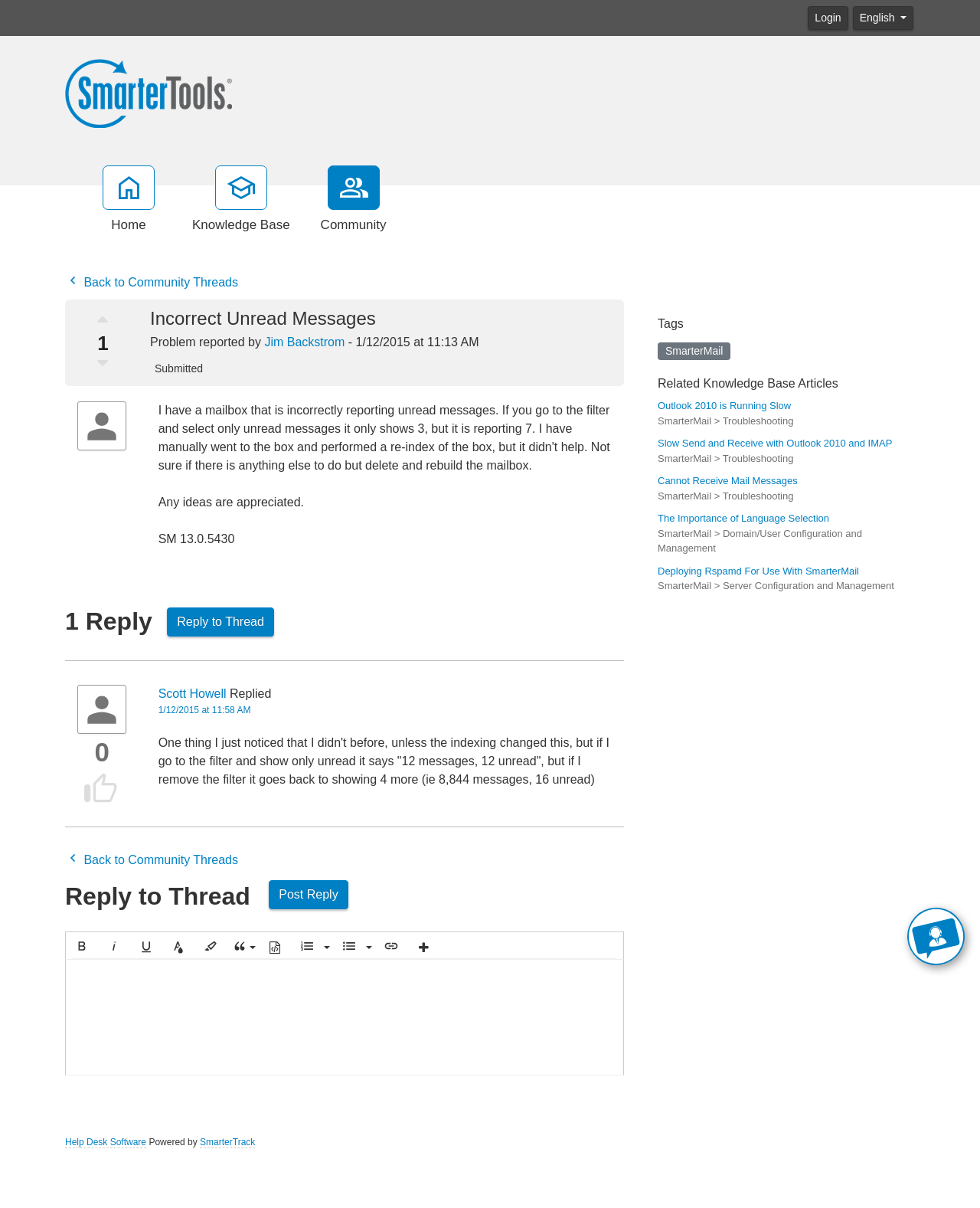How many replies are there in this thread?
Carefully examine the image and provide a detailed answer to the question.

I counted the number of replies in the thread by looking at the '1 Reply' heading and the single reply posted by Scott Howell.